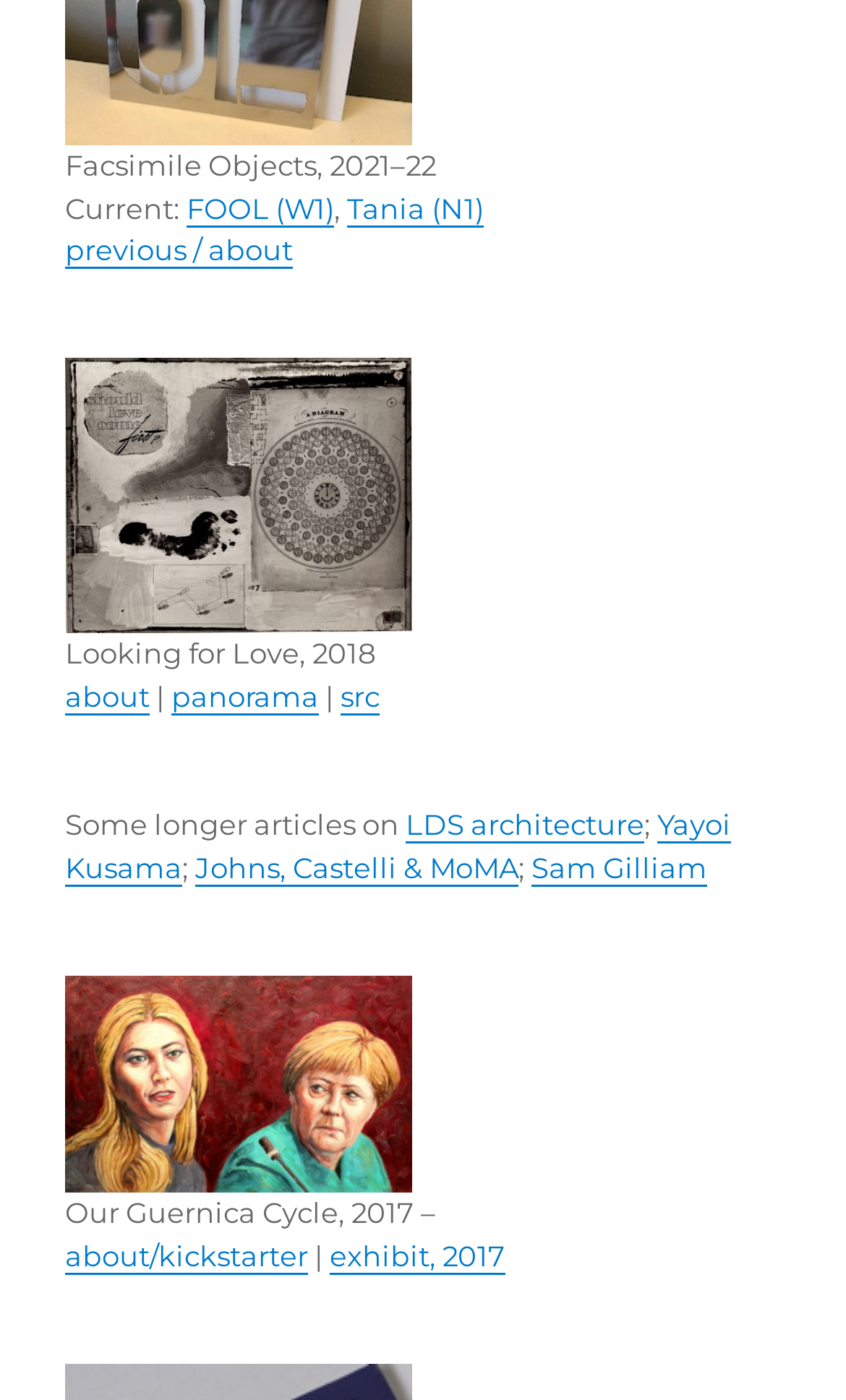Determine the bounding box coordinates for the region that must be clicked to execute the following instruction: "View FOOL (W1)".

[0.22, 0.136, 0.395, 0.16]